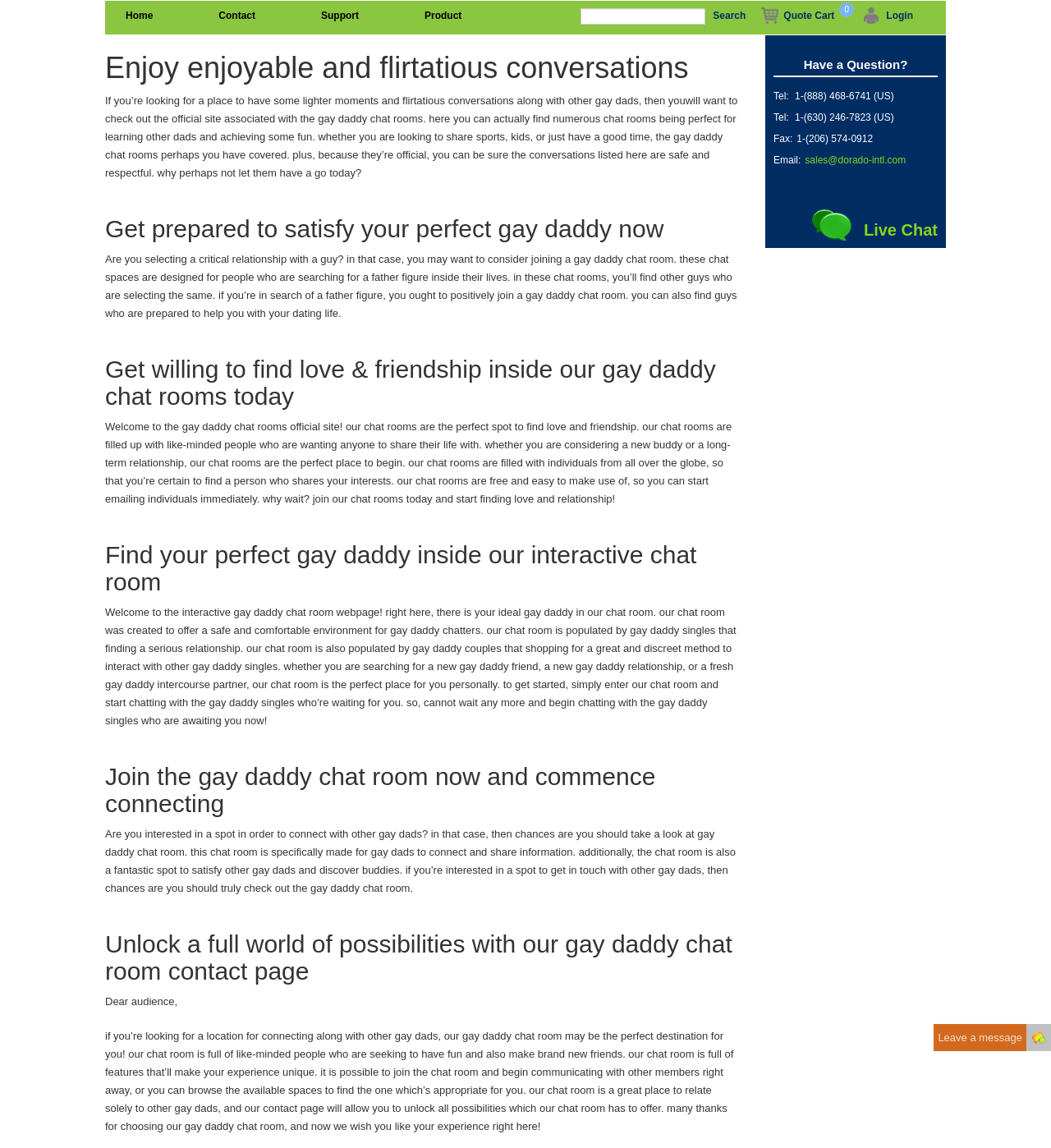What is the purpose of this website?
Answer the question with as much detail as you can, using the image as a reference.

Based on the webpage content, it appears that the website is designed for gay dads to connect with each other, have fun, and make new friends. The website provides a platform for gay dads to chat and interact with each other in a safe and respectful environment.